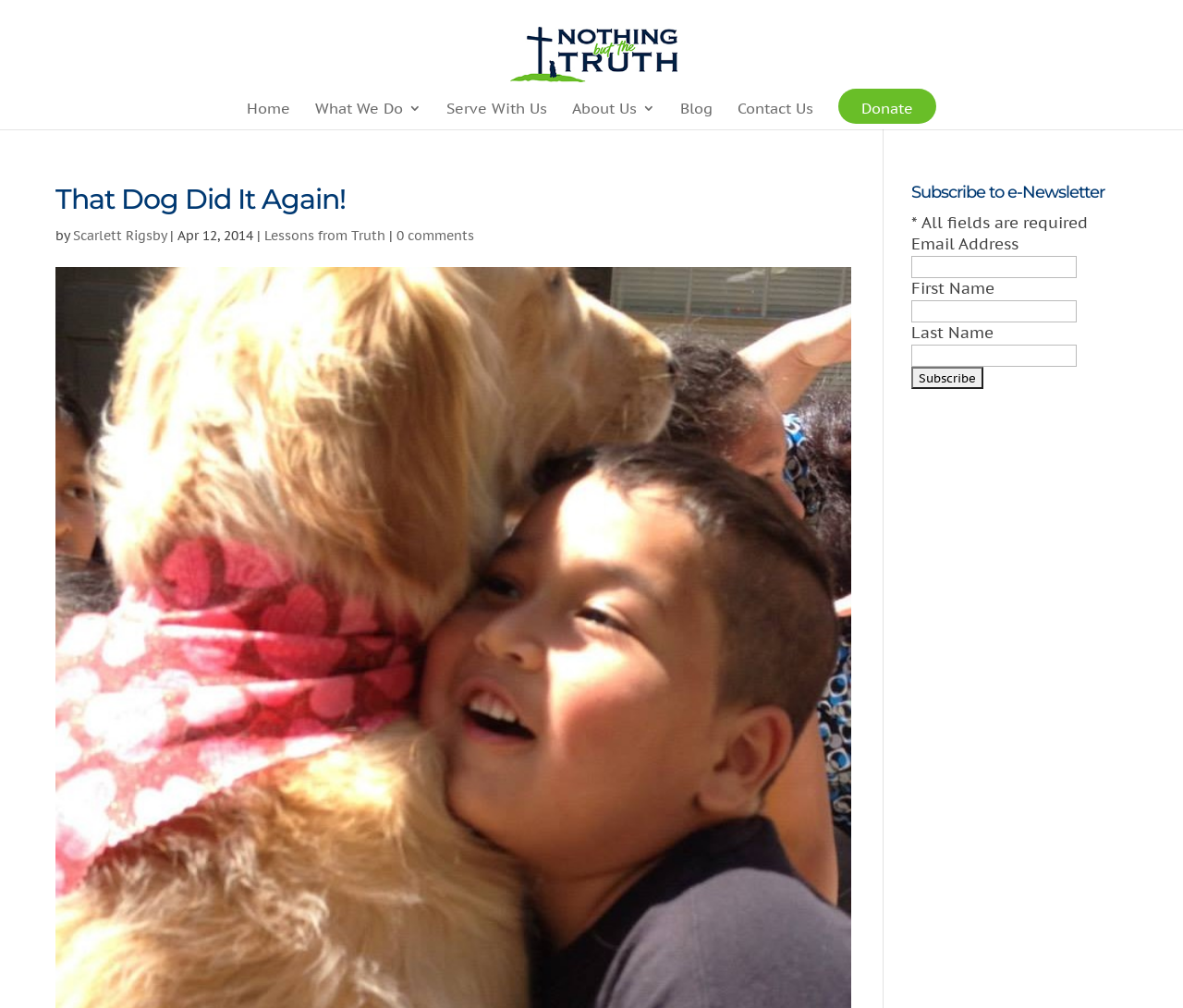Please find the bounding box coordinates of the clickable region needed to complete the following instruction: "Click on the 'Subscribe' button". The bounding box coordinates must consist of four float numbers between 0 and 1, i.e., [left, top, right, bottom].

[0.77, 0.364, 0.831, 0.386]